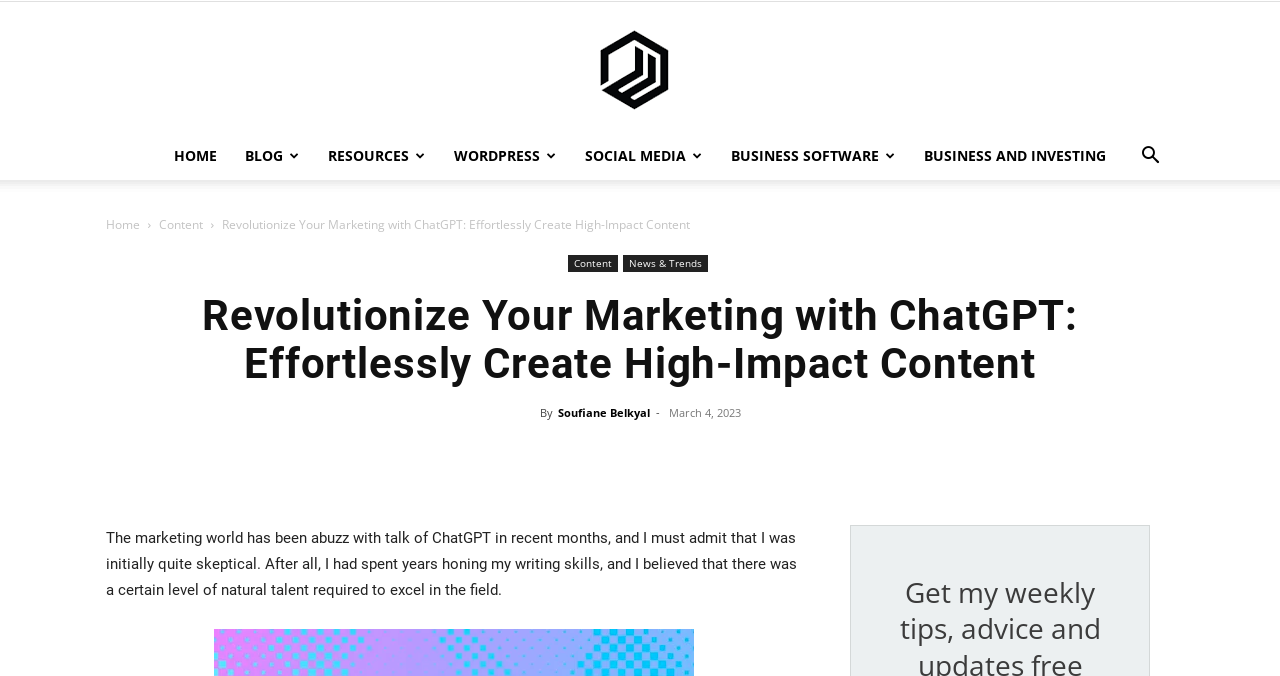Pinpoint the bounding box coordinates of the area that must be clicked to complete this instruction: "Click on the HOME link".

[0.125, 0.195, 0.18, 0.266]